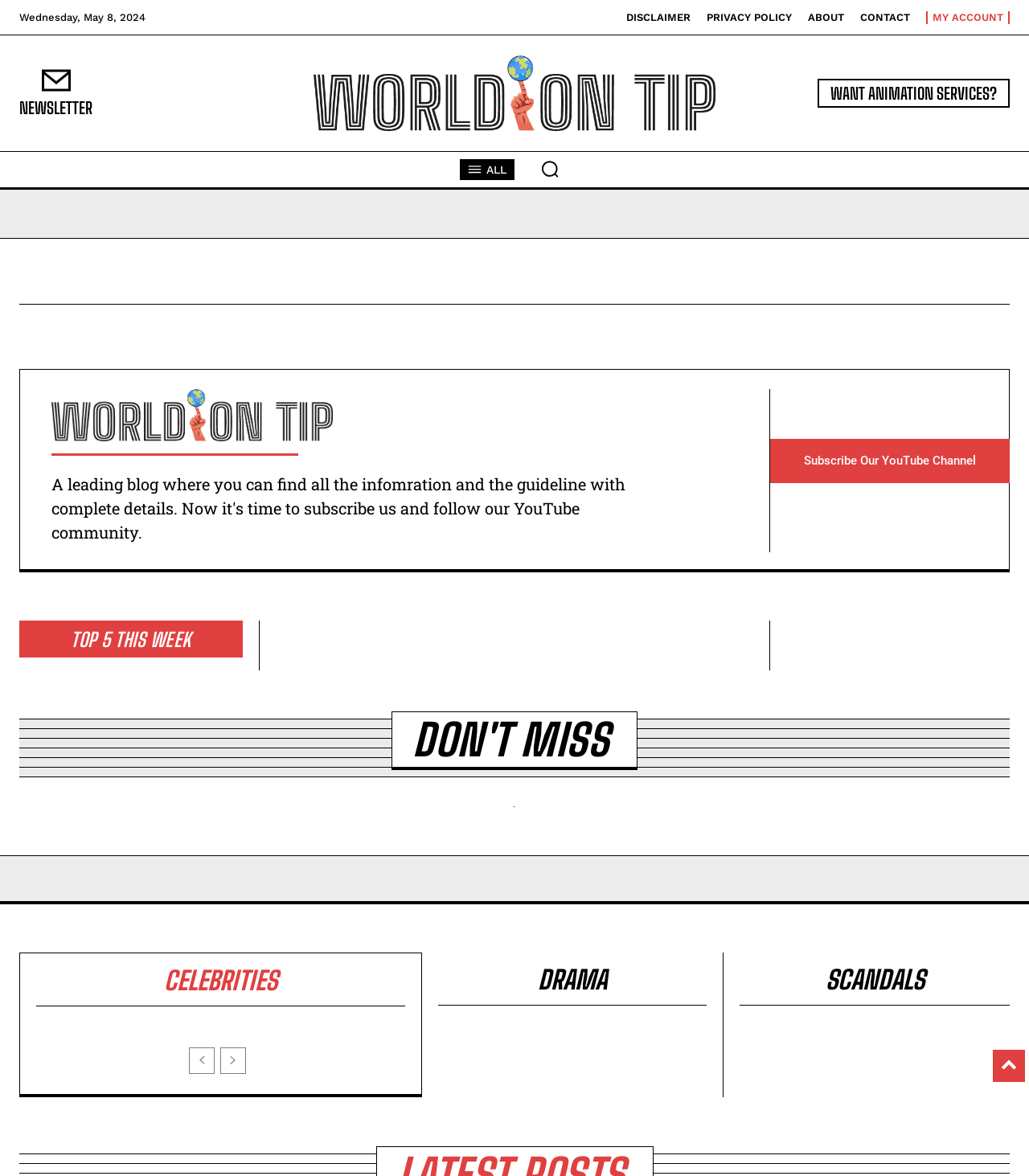Please provide a detailed answer to the question below by examining the image:
What is the logo of the website?

The logo of the website is an image with the text 'World on Tip Official Logo', which is also a link, indicating that it is the official logo of the website.